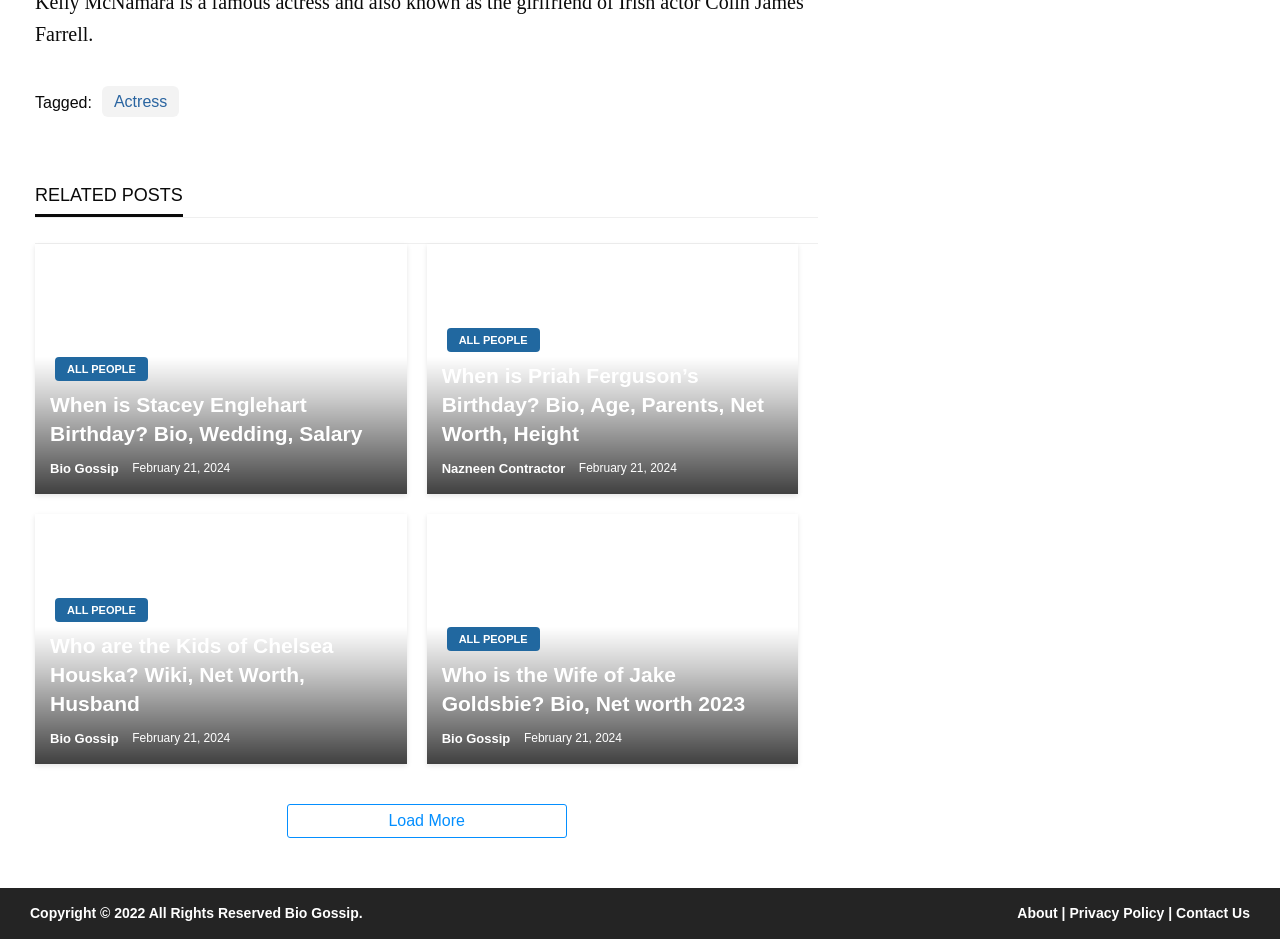Provide the bounding box coordinates of the HTML element this sentence describes: "Bio Gossip". The bounding box coordinates consist of four float numbers between 0 and 1, i.e., [left, top, right, bottom].

[0.039, 0.491, 0.095, 0.507]